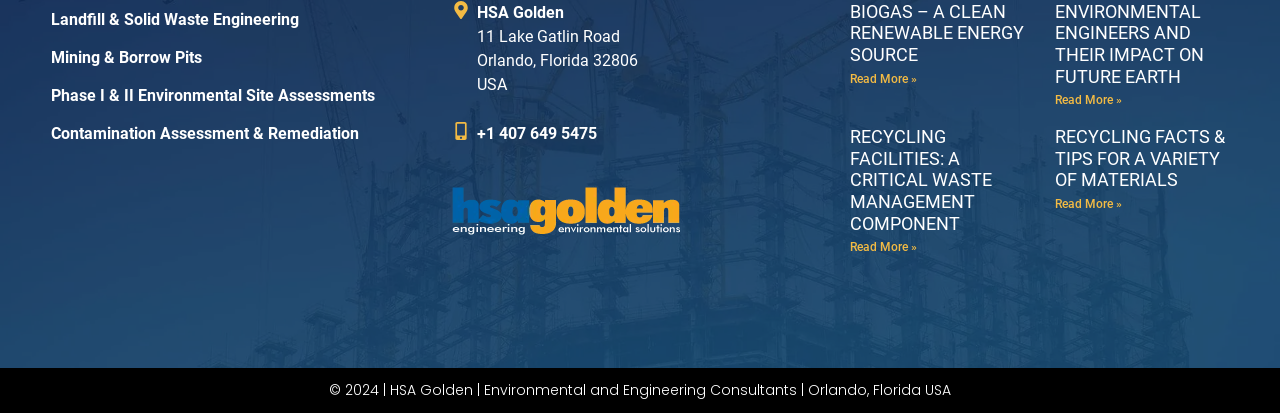Give a concise answer using one word or a phrase to the following question:
What is the address of HSA Golden?

11 Lake Gatlin Road Orlando, Florida 32806 USA